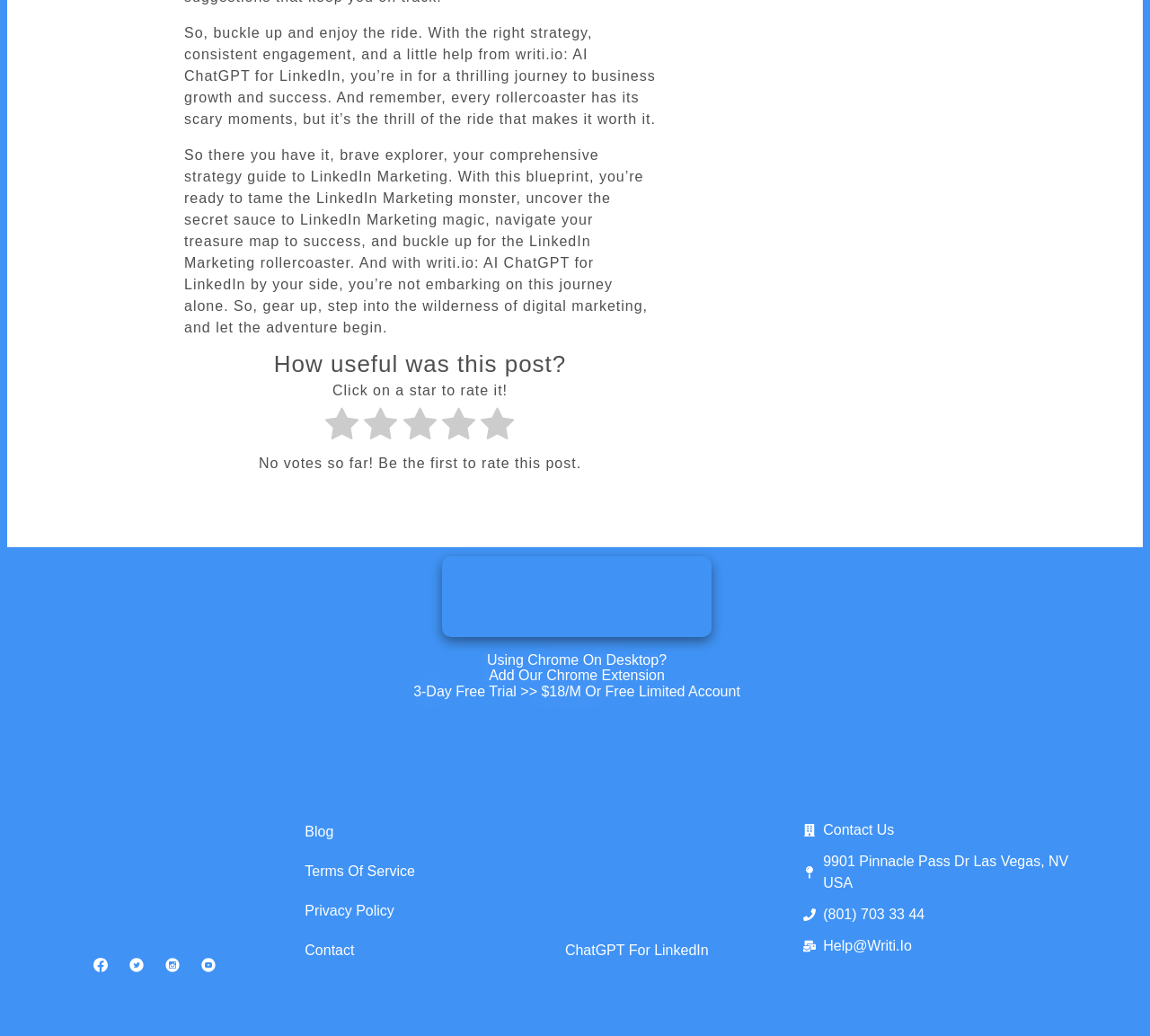Please find the bounding box coordinates of the element that you should click to achieve the following instruction: "Rate this post". The coordinates should be presented as four float numbers between 0 and 1: [left, top, right, bottom].

[0.238, 0.338, 0.492, 0.364]